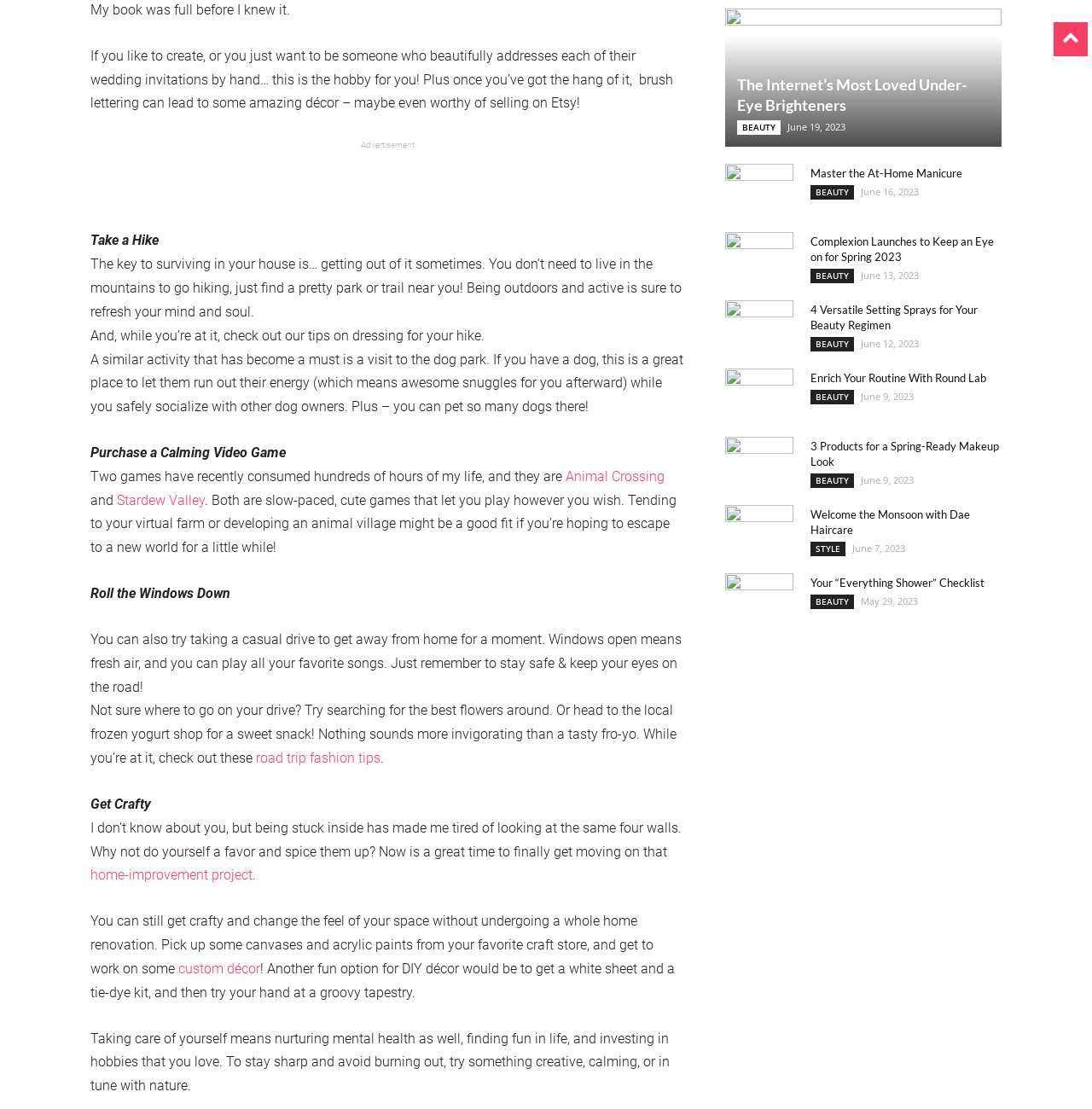Please find the bounding box coordinates of the element that needs to be clicked to perform the following instruction: "Explore 'custom décor'". The bounding box coordinates should be four float numbers between 0 and 1, represented as [left, top, right, bottom].

[0.163, 0.866, 0.238, 0.881]